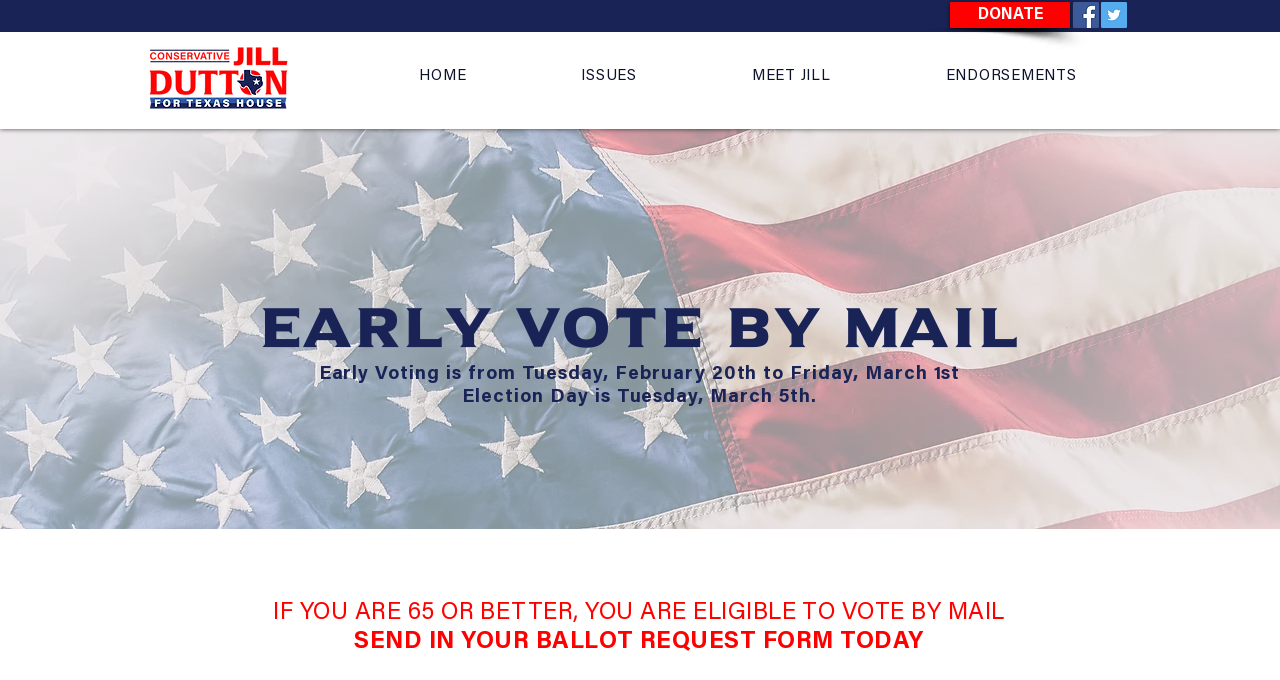Provide the bounding box coordinates of the HTML element described by the text: "ENDORSEMENTS".

[0.697, 0.085, 0.883, 0.141]